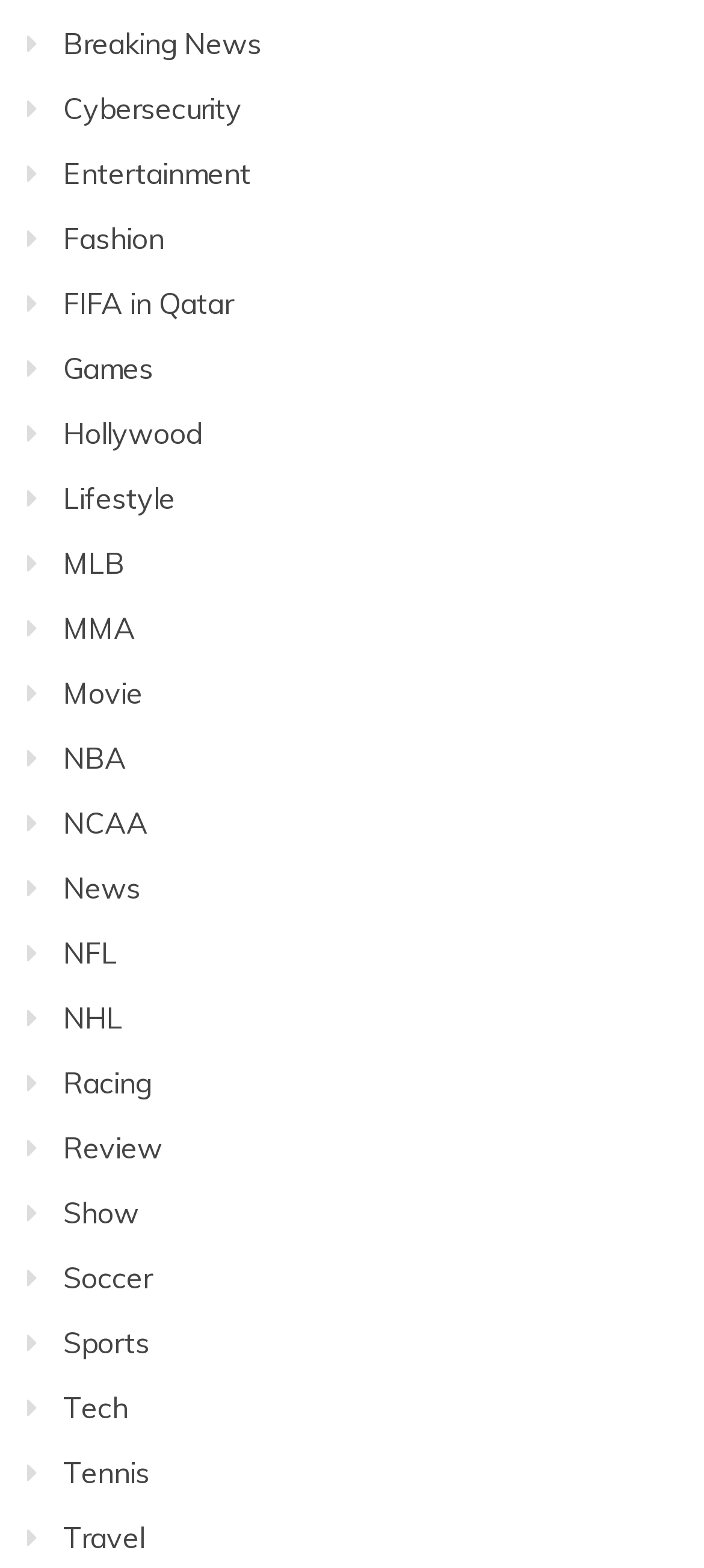Respond to the question with just a single word or phrase: 
What is the first category listed on the webpage?

Breaking News